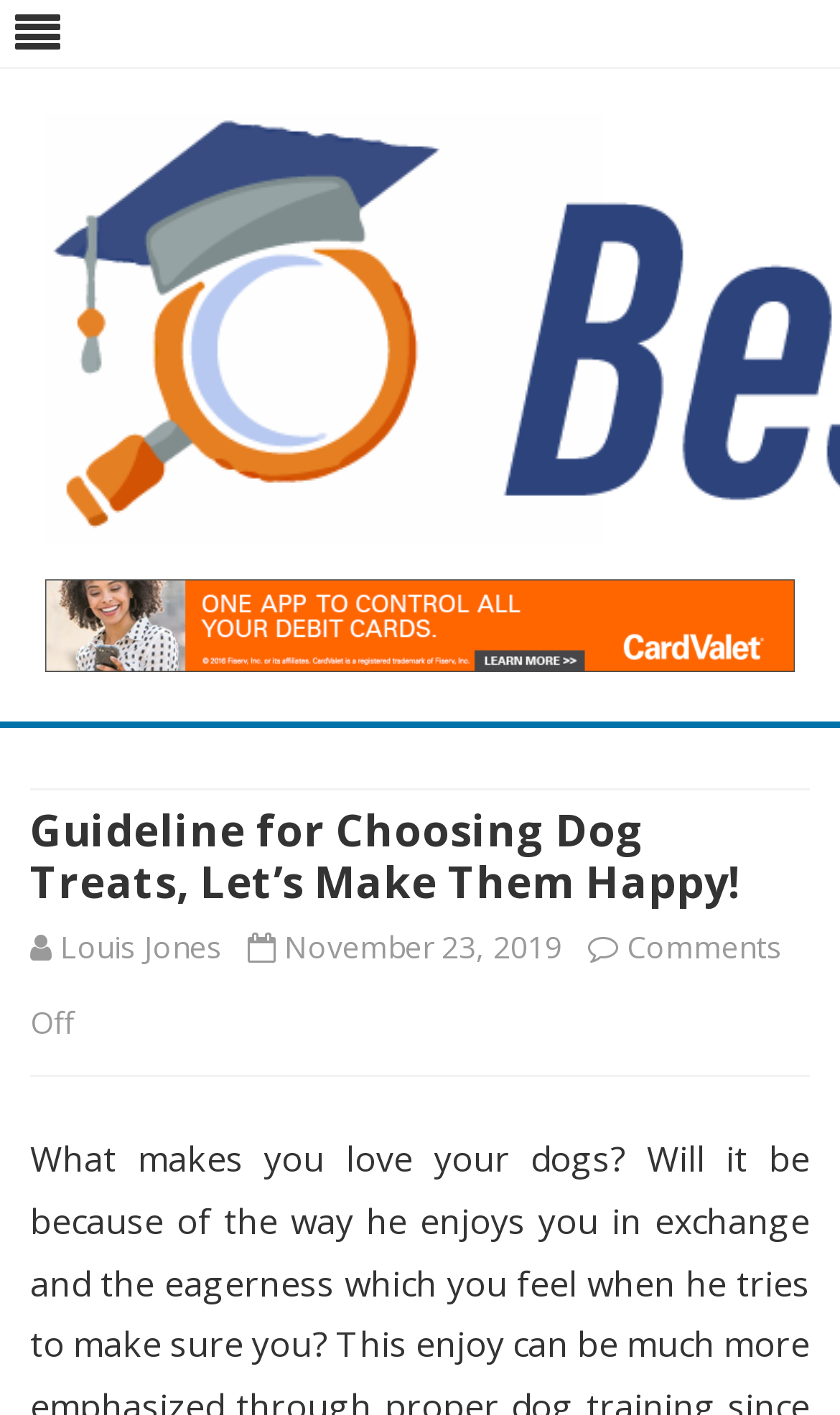Answer the question below using just one word or a short phrase: 
What is the name of the website?

Best Alma Mater